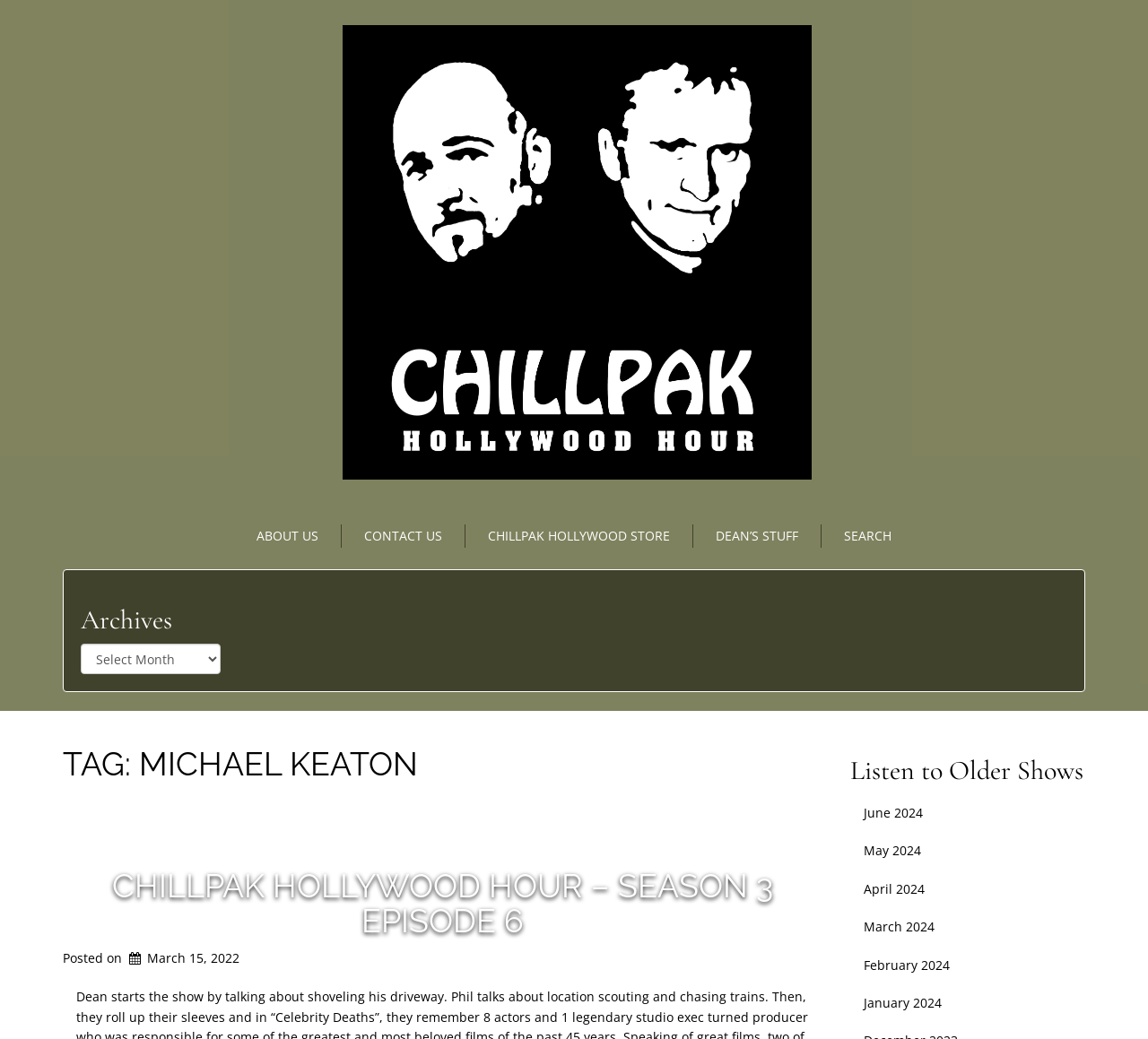Please pinpoint the bounding box coordinates for the region I should click to adhere to this instruction: "search the website".

[0.716, 0.505, 0.796, 0.527]